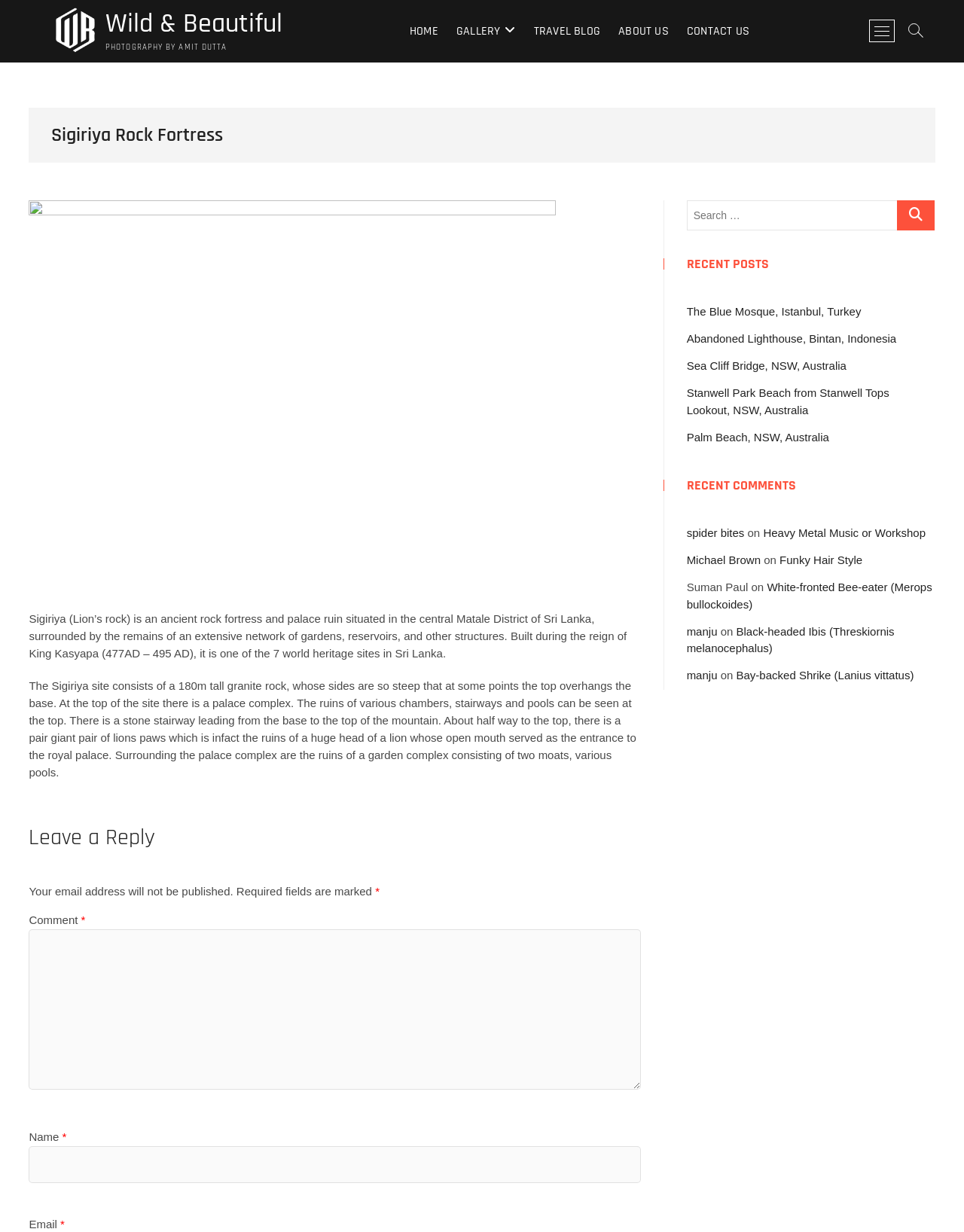What is the name of the photography credited on the webpage?
Give a single word or phrase as your answer by examining the image.

Amit Dutta